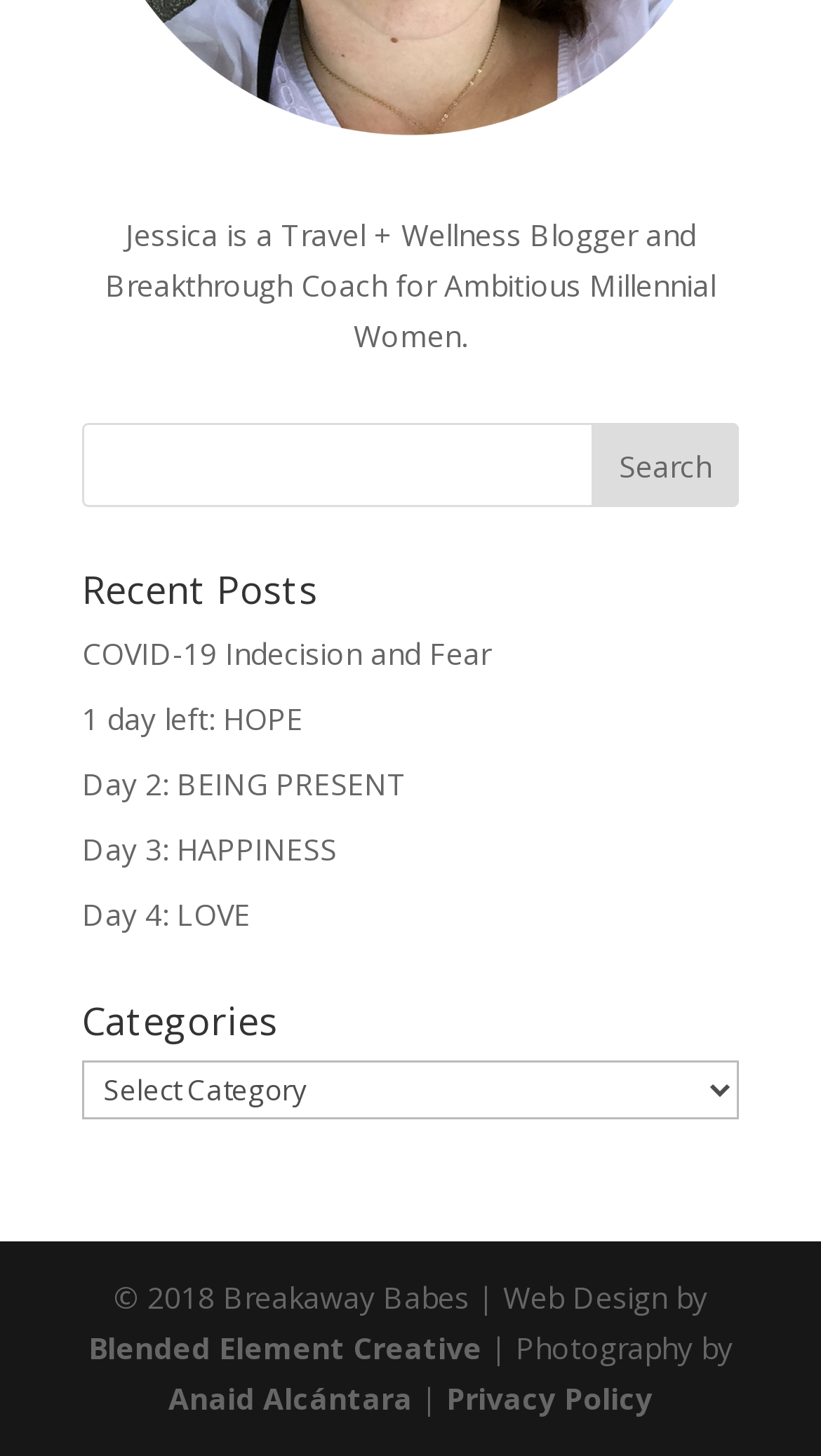Using the elements shown in the image, answer the question comprehensively: How many recent posts are listed?

The recent posts section lists four links, namely 'COVID-19 Indecision and Fear', '1 day left: HOPE', 'Day 2: BEING PRESENT', and 'Day 3: HAPPINESS'.